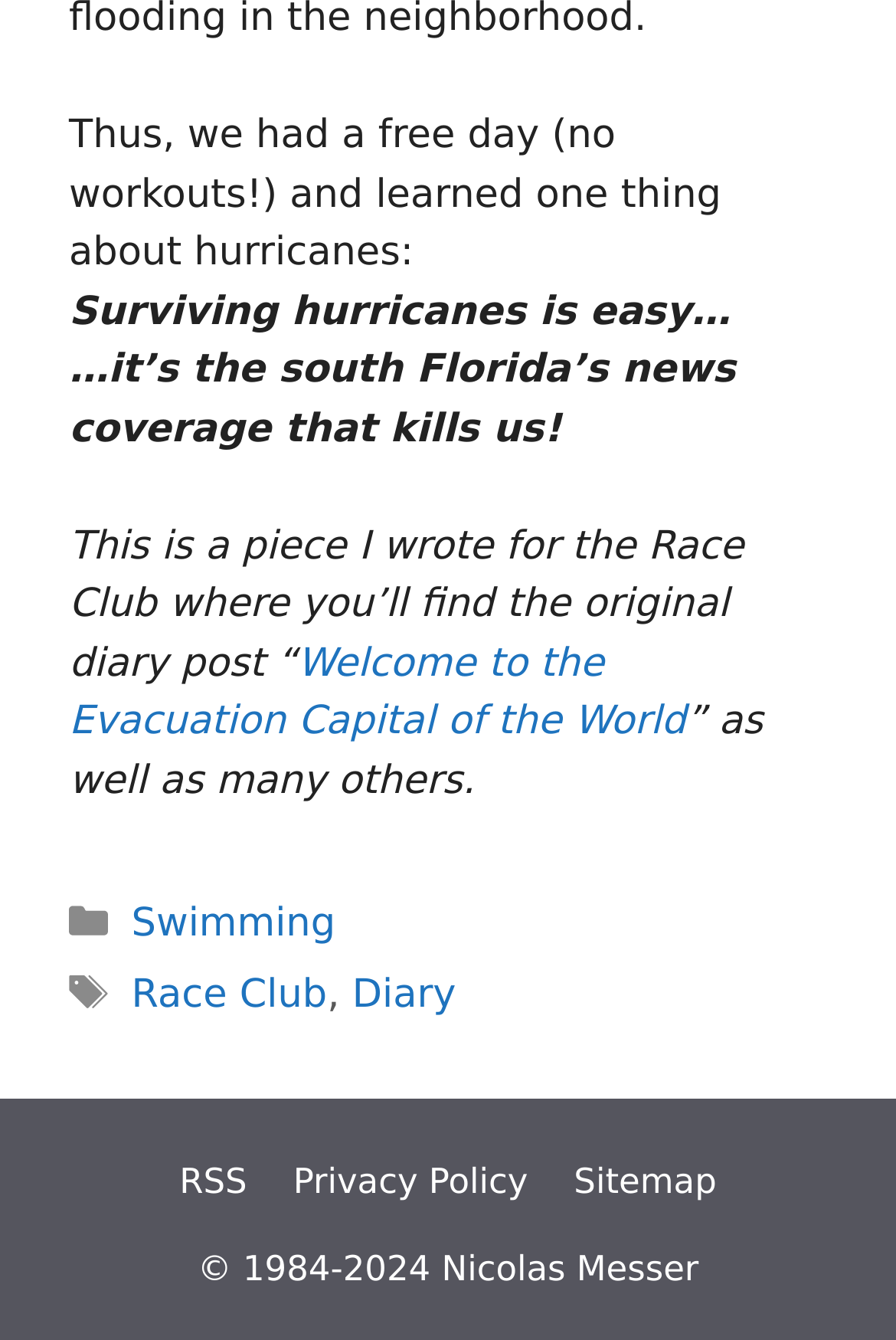Given the description of a UI element: "Sitemap", identify the bounding box coordinates of the matching element in the webpage screenshot.

[0.64, 0.867, 0.8, 0.898]